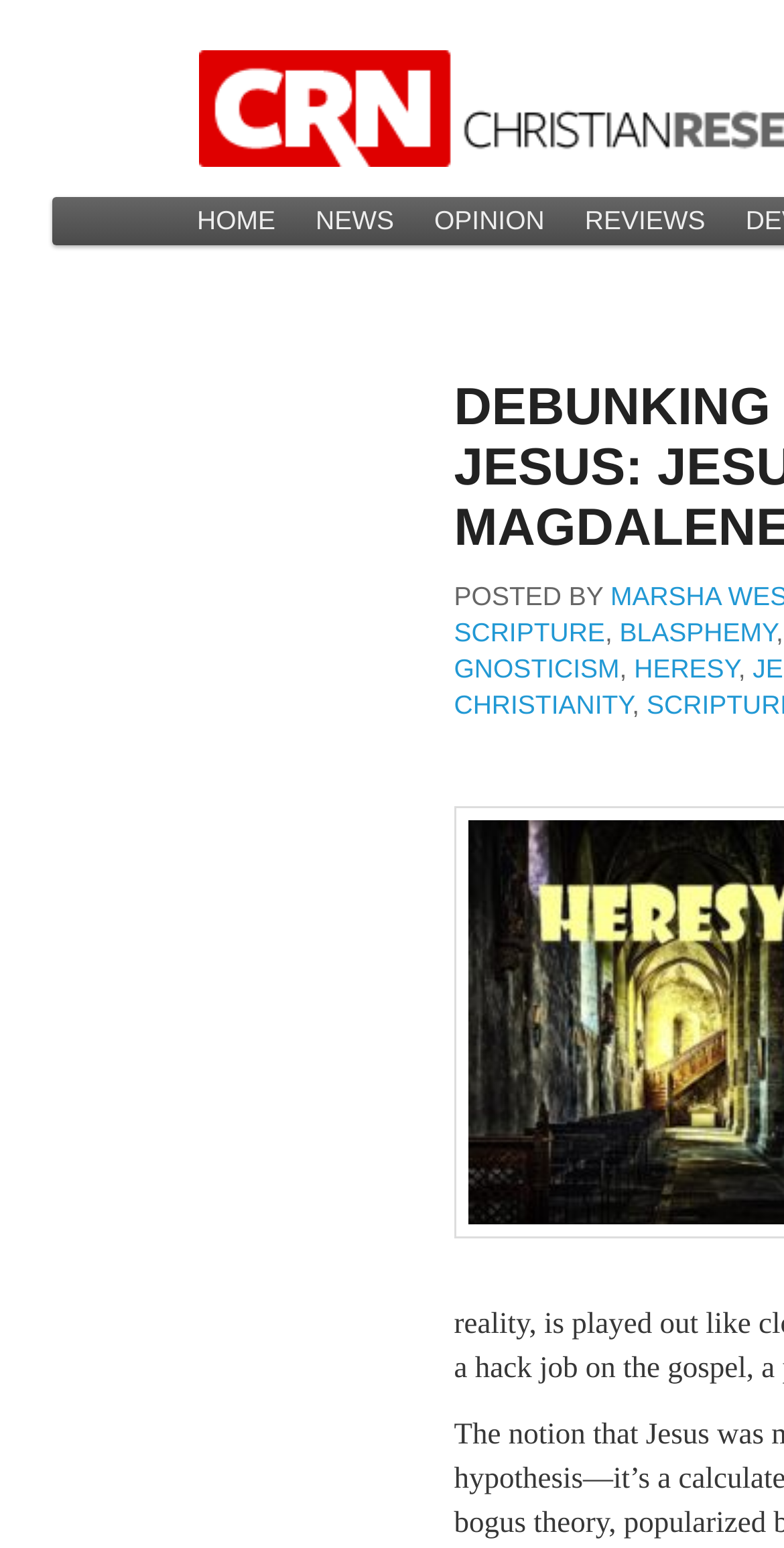Find the bounding box coordinates for the UI element whose description is: "aria-label="Post image"". The coordinates should be four float numbers between 0 and 1, in the format [left, top, right, bottom].

None